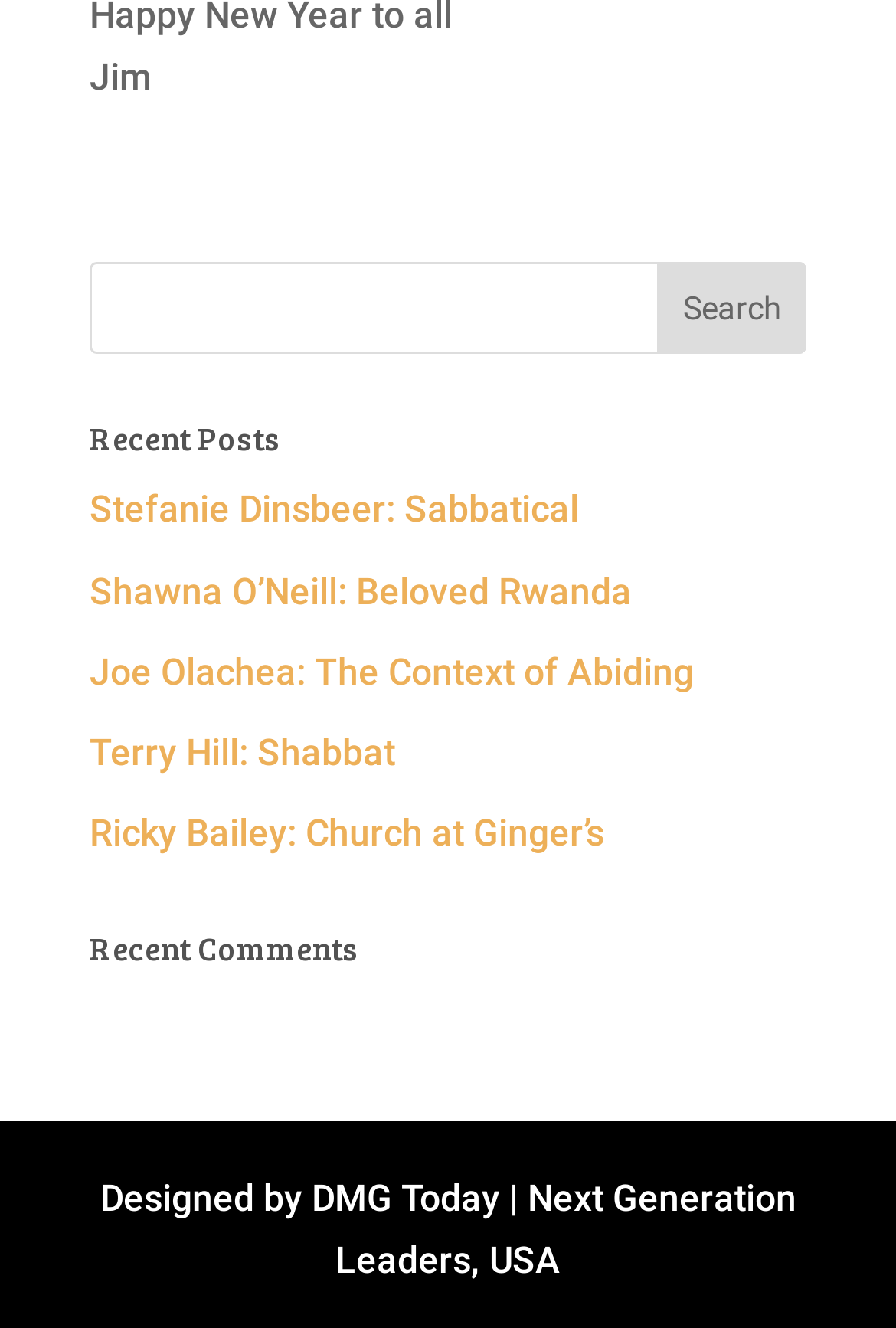Provide a brief response to the question below using a single word or phrase: 
What is the name of the organization mentioned at the bottom?

DMG Today